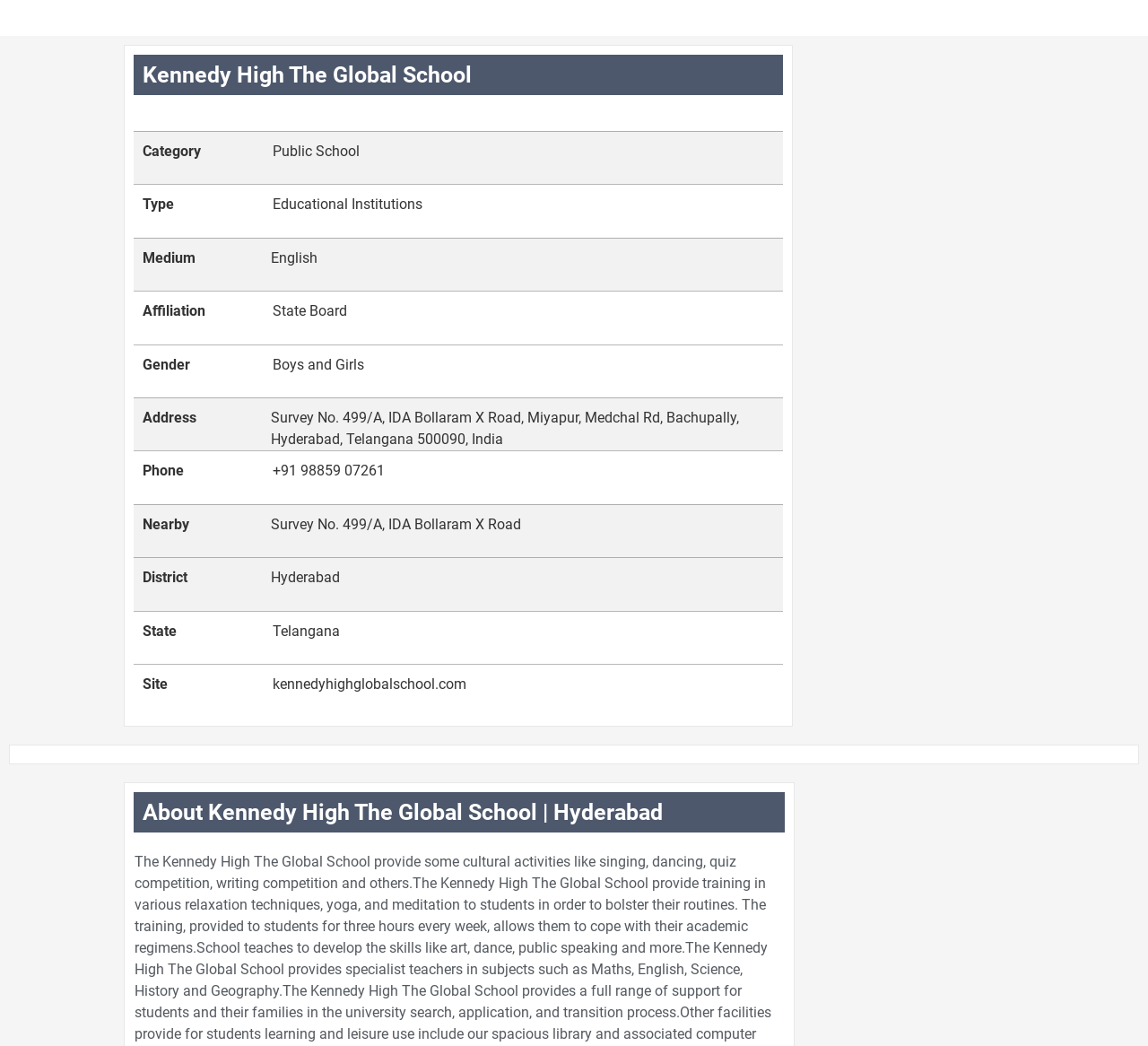What is the phone number of Kennedy High The Global School?
Provide an in-depth and detailed explanation in response to the question.

The webpage provides the phone number of the school, which is mentioned as '+91 98859 07261' under the 'Phone' category, allowing users to contact the school.